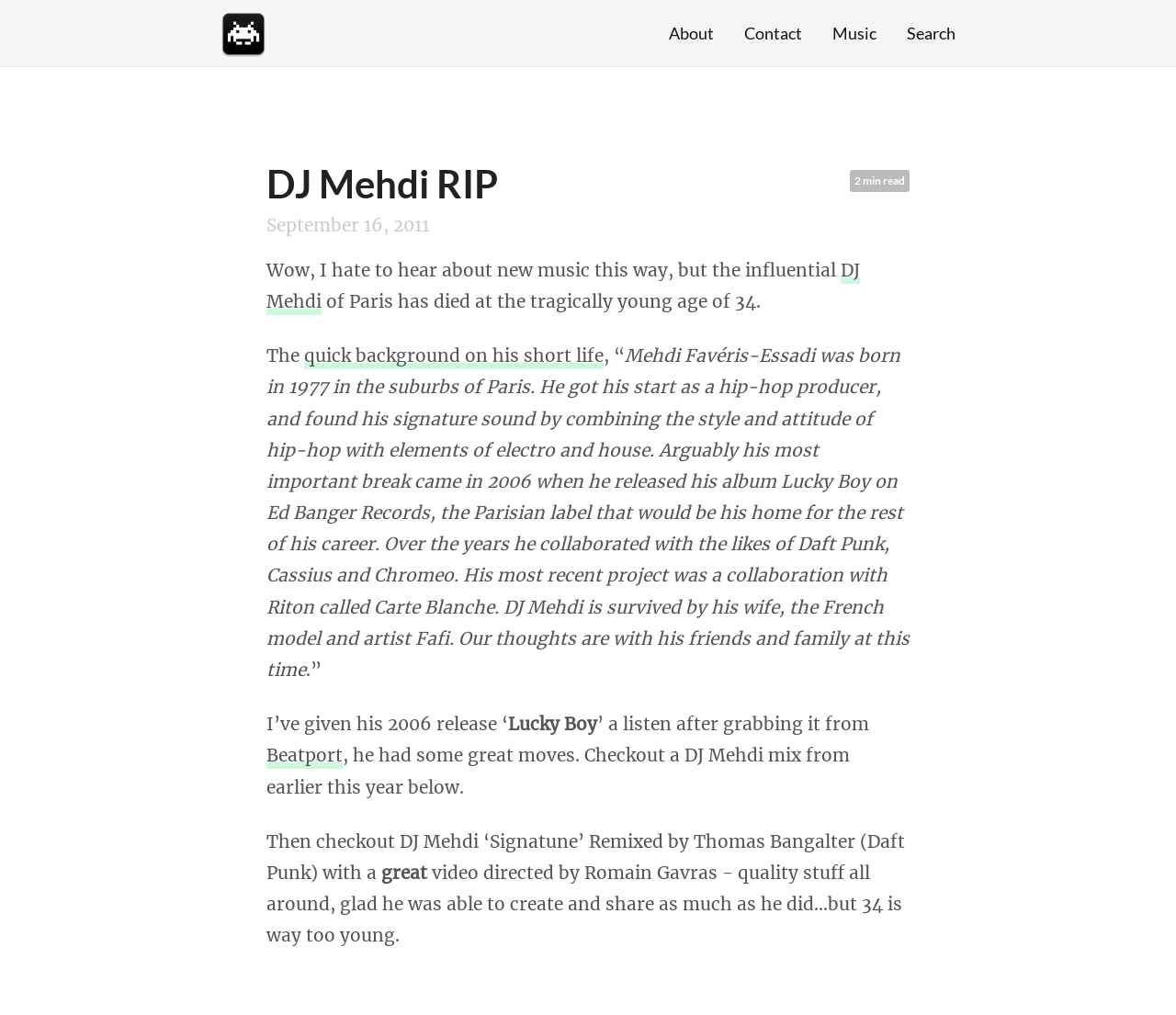How old was DJ Mehdi when he died?
Look at the screenshot and respond with one word or a short phrase.

34